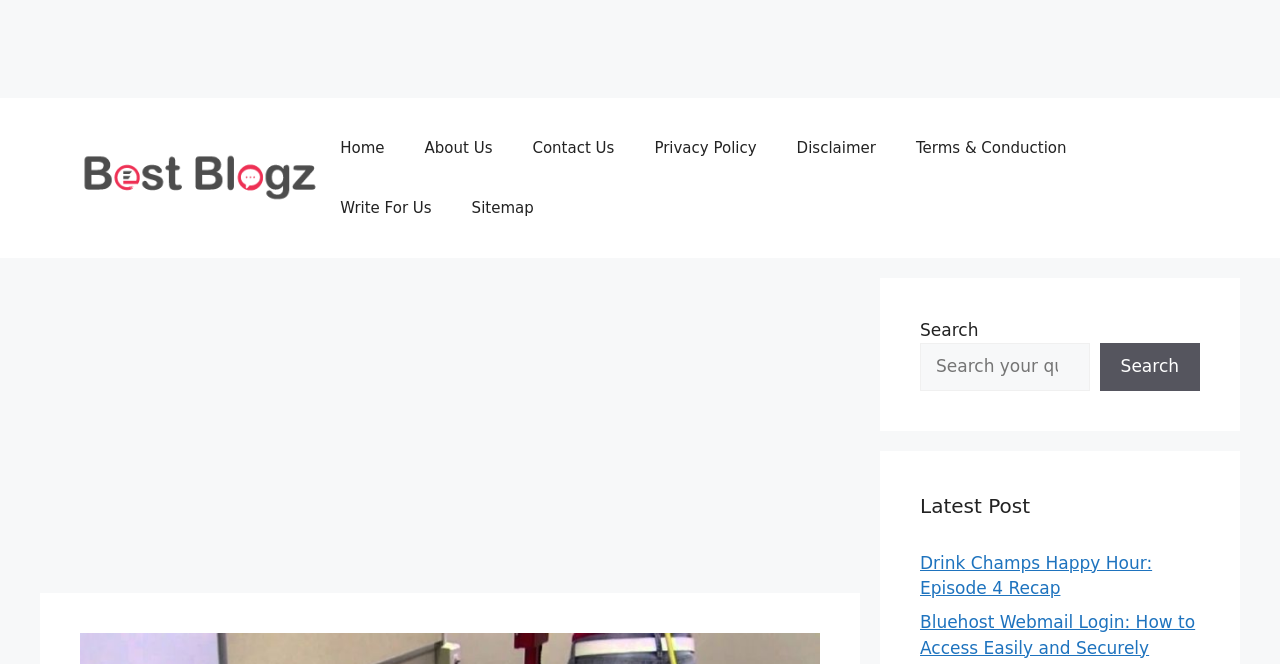Determine the bounding box coordinates of the region I should click to achieve the following instruction: "Click on the Write For Us link". Ensure the bounding box coordinates are four float numbers between 0 and 1, i.e., [left, top, right, bottom].

[0.25, 0.267, 0.353, 0.358]